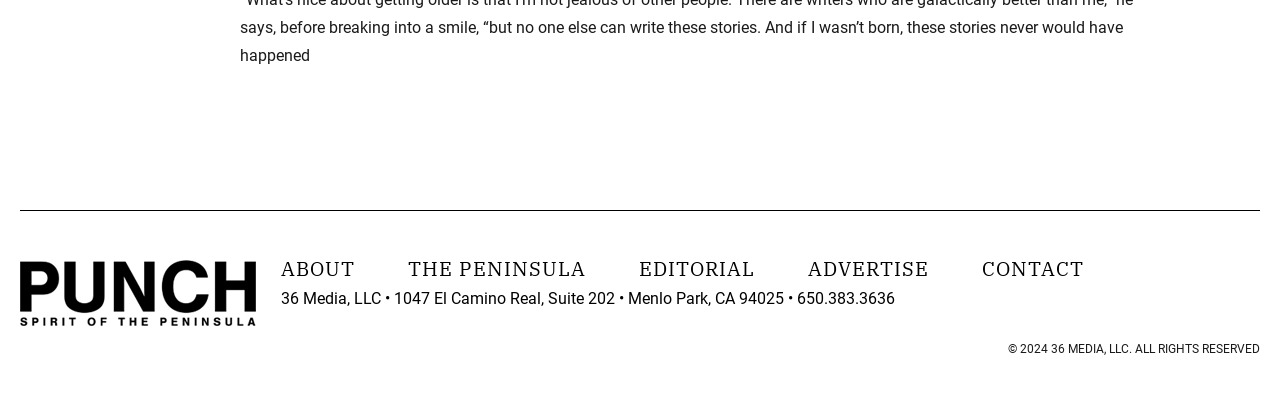What is the city and state of the company's address?
Based on the visual details in the image, please answer the question thoroughly.

I found the city and state by looking at the static text element that contains the address, which is '36 Media, LLC • 1047 El Camino Real, Suite 202 • Menlo Park, CA 94025 • 650.383.3636'.